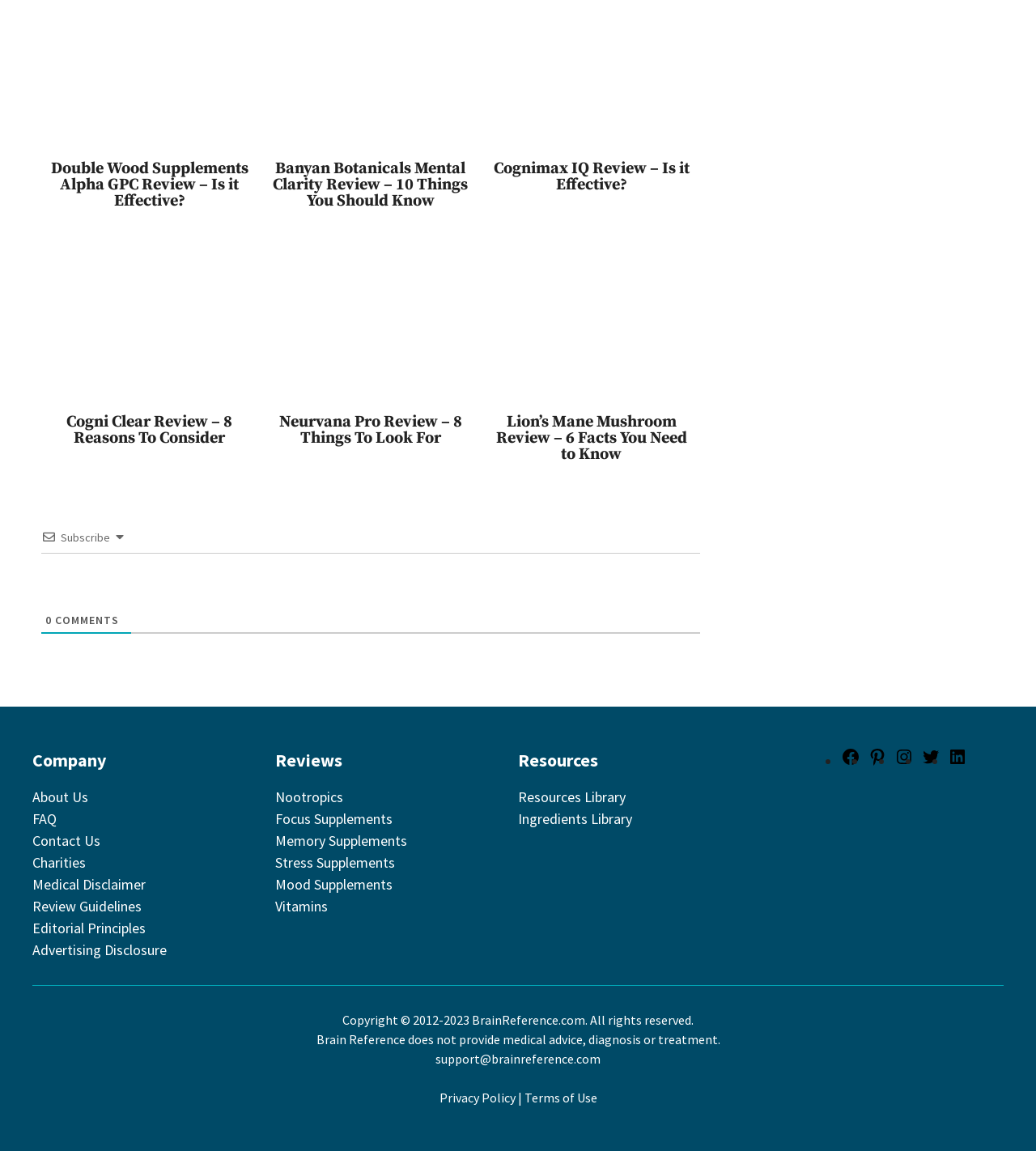What is the first review on the webpage?
Refer to the image and respond with a one-word or short-phrase answer.

Alpha GPC Review